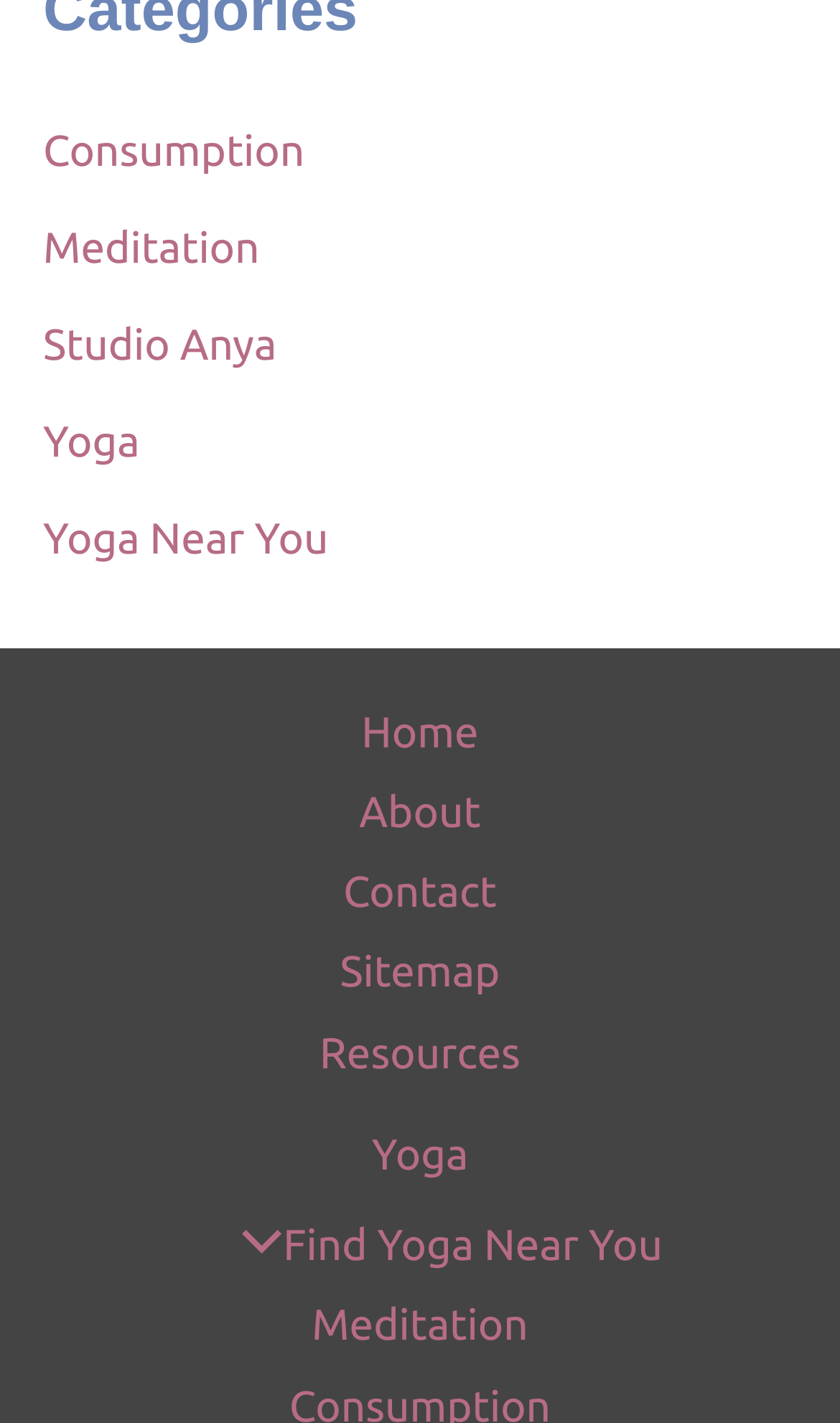How many categories are listed?
Answer the question in as much detail as possible.

I counted the number of links under the 'Categories' navigation element, which are 'Consumption', 'Meditation', 'Studio Anya', 'Yoga', 'Yoga Near You', and found that there are 6 categories listed.